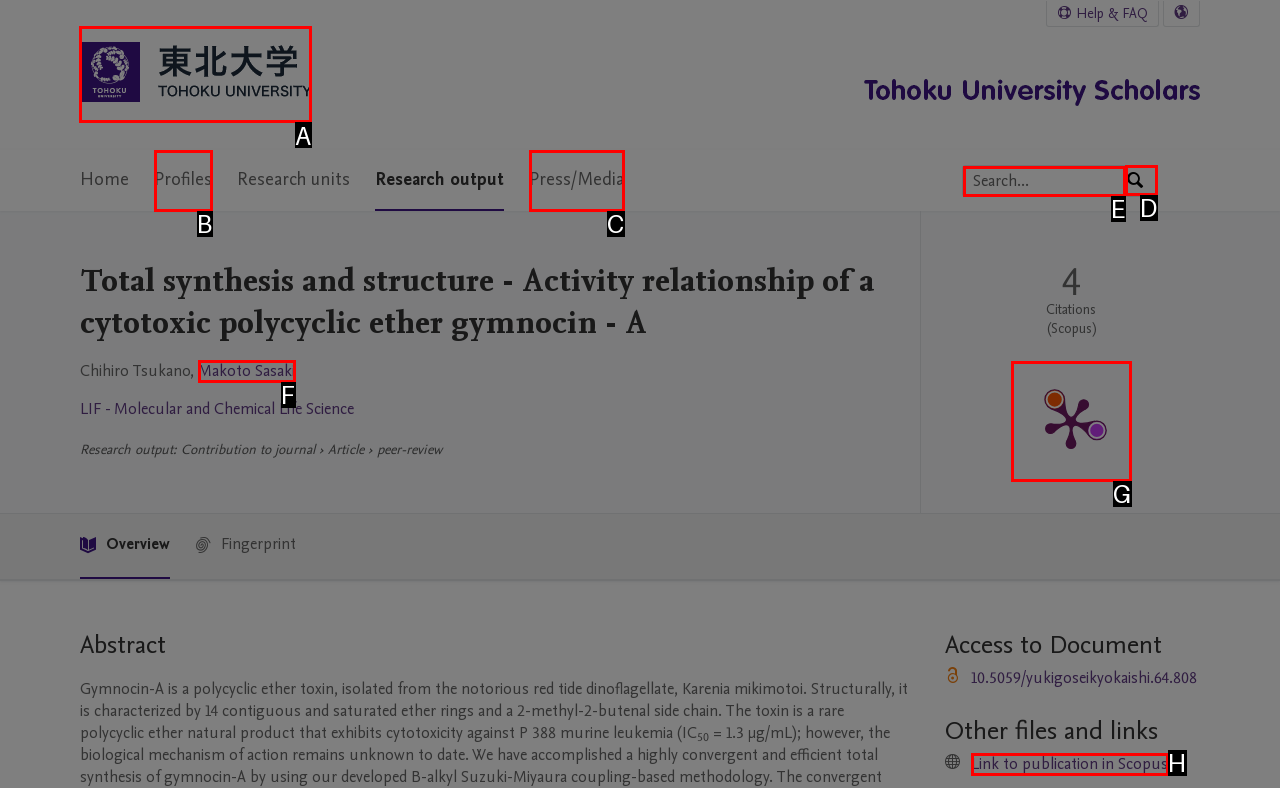Which option should be clicked to execute the task: Go to Tohoku University Home?
Reply with the letter of the chosen option.

A